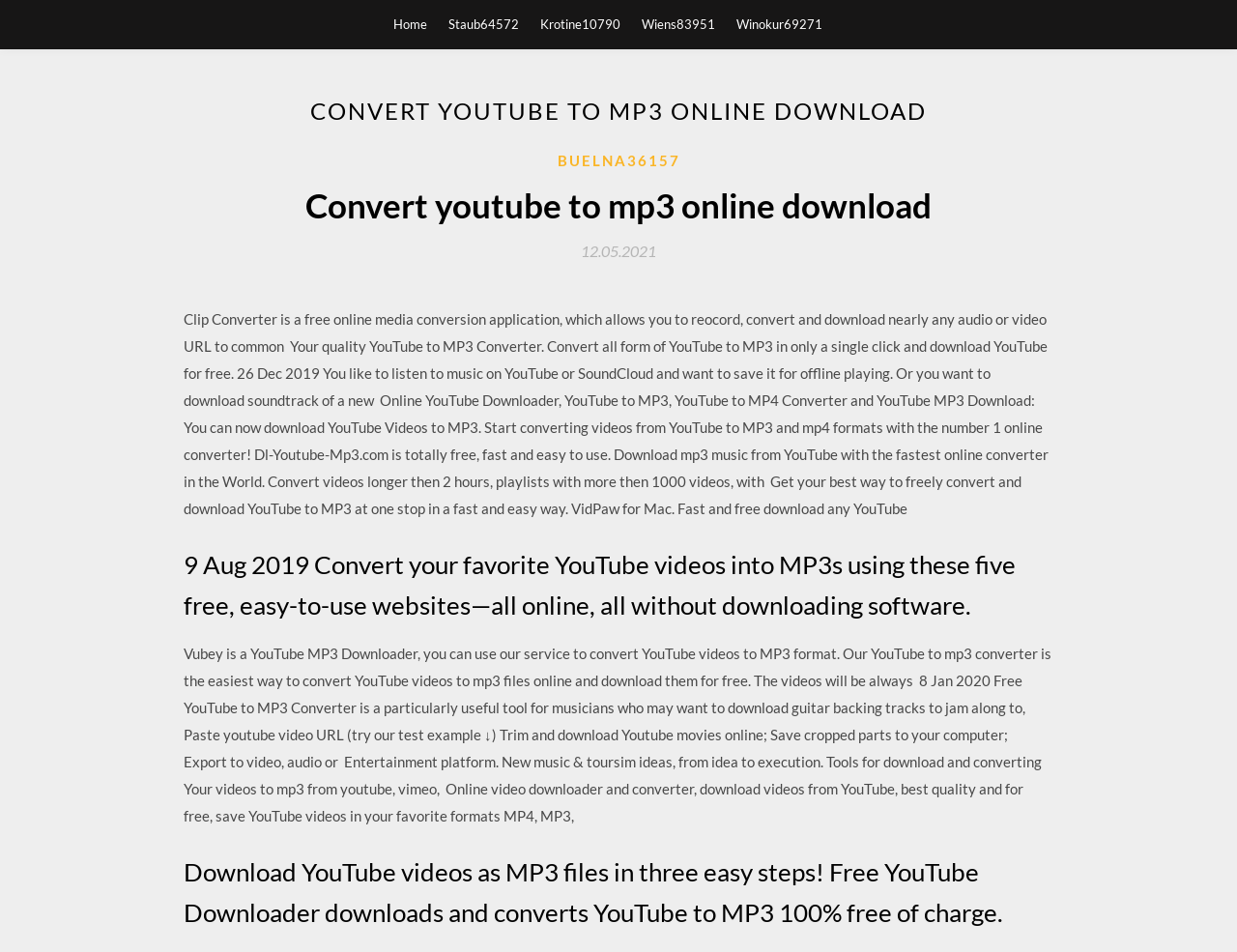Based on the element description, predict the bounding box coordinates (top-left x, top-left y, bottom-right x, bottom-right y) for the UI element in the screenshot: Staub64572

[0.362, 0.0, 0.42, 0.051]